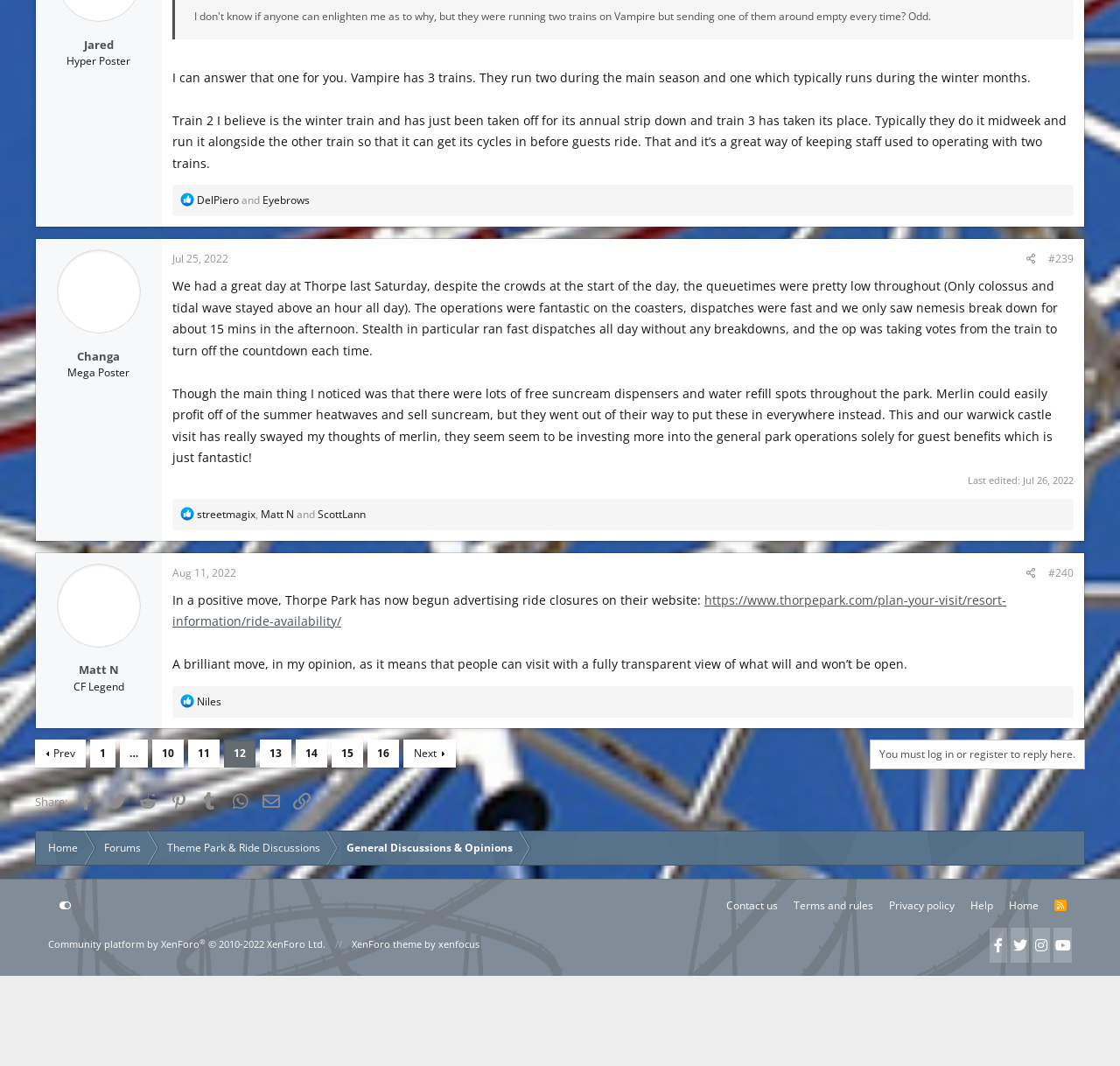Please identify the bounding box coordinates for the region that you need to click to follow this instruction: "View September 2021".

None